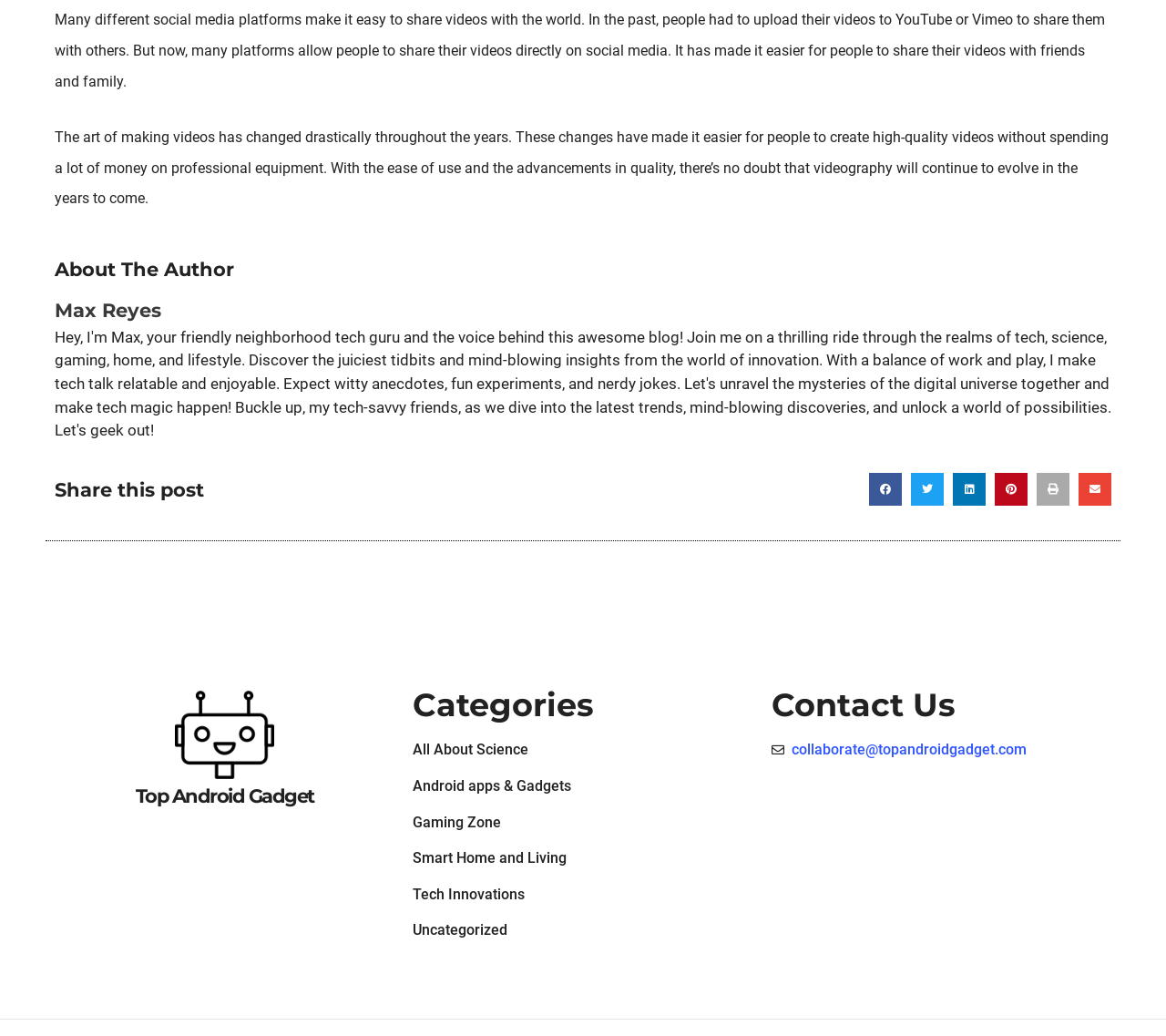Determine the bounding box coordinates of the clickable element to complete this instruction: "Check the 'Facebook' social media link". Provide the coordinates in the format of four float numbers between 0 and 1, [left, top, right, bottom].

None